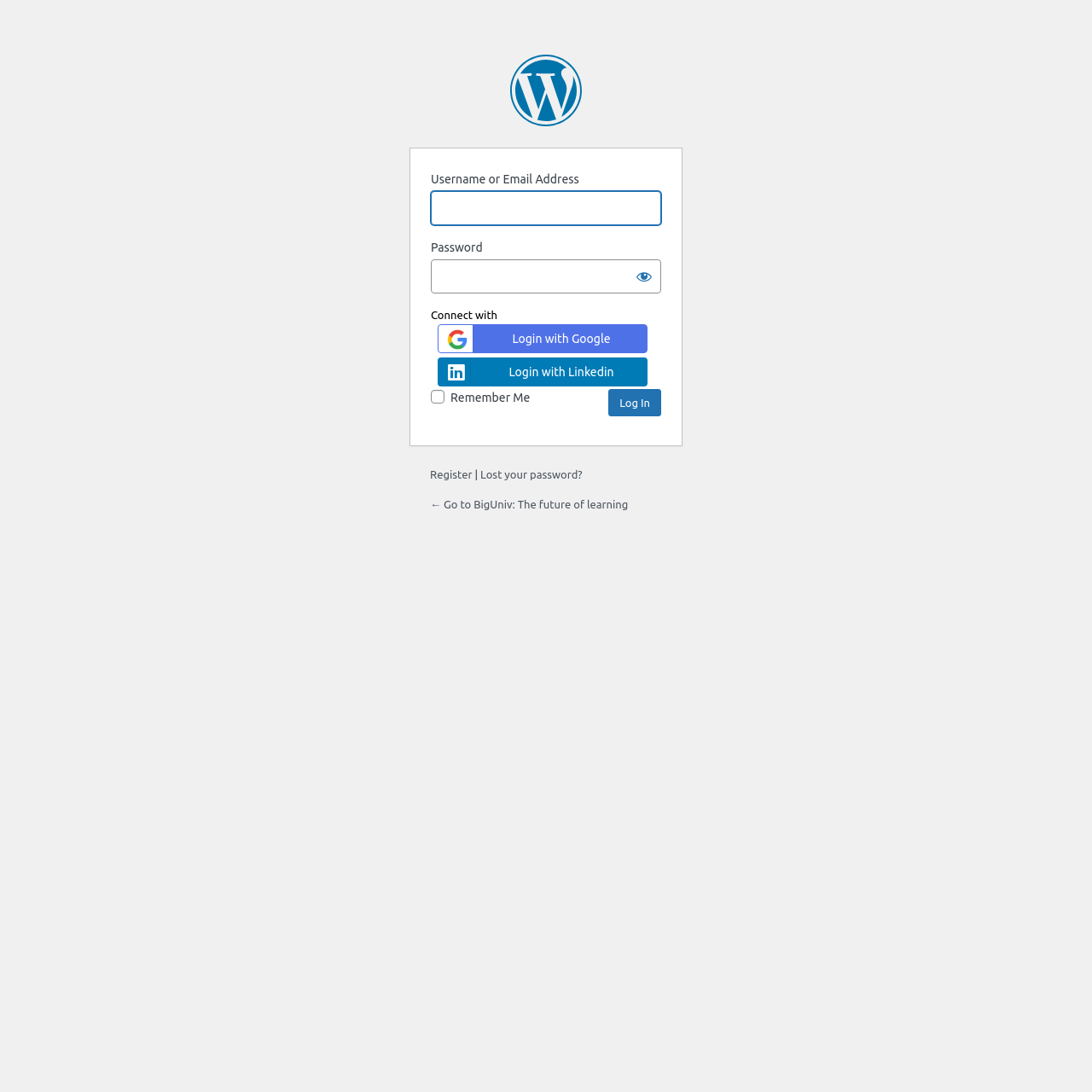Please provide a brief answer to the question using only one word or phrase: 
What is the alternative action if a user forgets their password?

Lost your password?